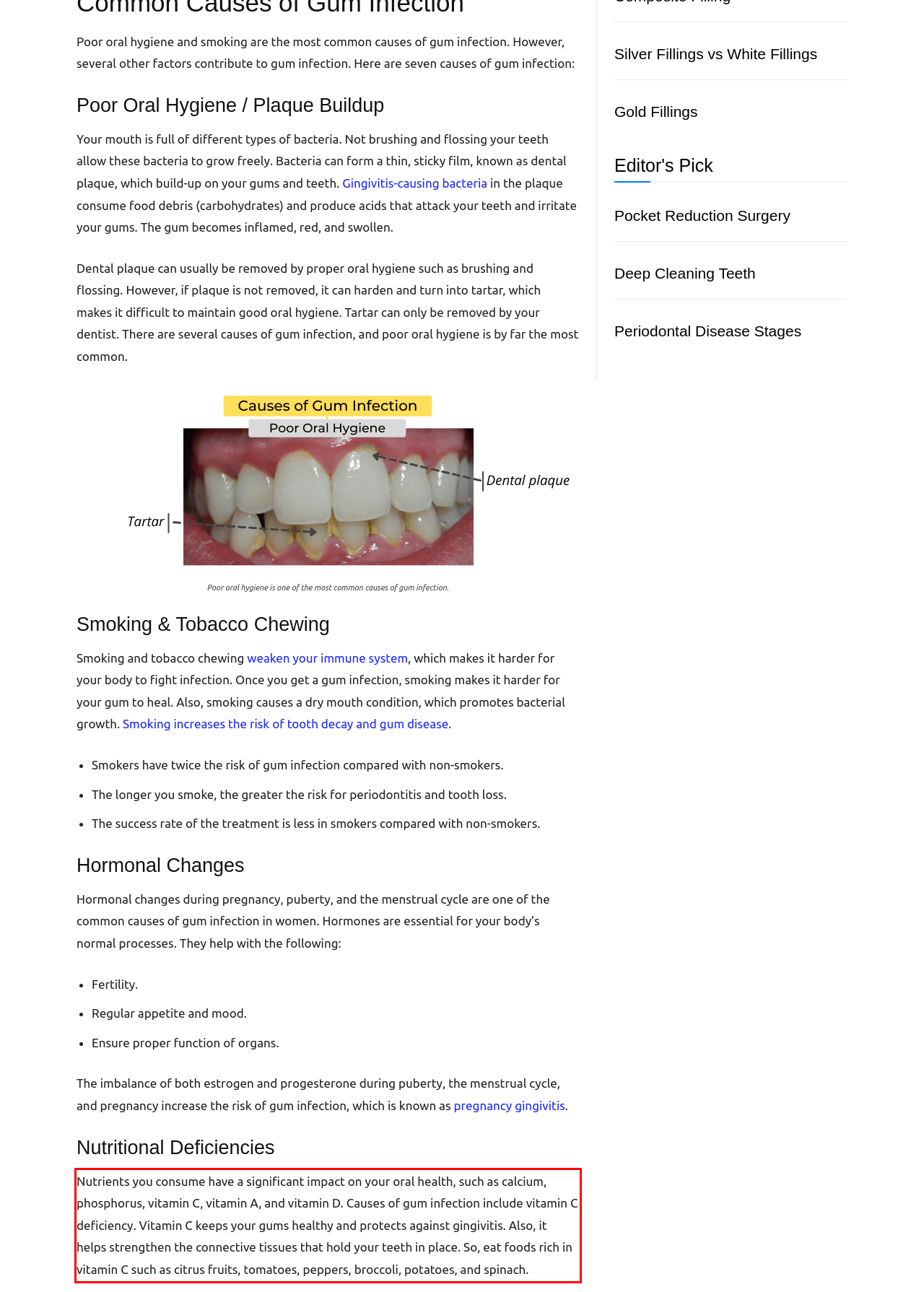You have a screenshot of a webpage, and there is a red bounding box around a UI element. Utilize OCR to extract the text within this red bounding box.

Nutrients you consume have a significant impact on your oral health, such as calcium, phosphorus, vitamin C, vitamin A, and vitamin D. Causes of gum infection include vitamin C deficiency. Vitamin C keeps your gums healthy and protects against gingivitis. Also, it helps strengthen the connective tissues that hold your teeth in place. So, eat foods rich in vitamin C such as citrus fruits, tomatoes, peppers, broccoli, potatoes, and spinach.